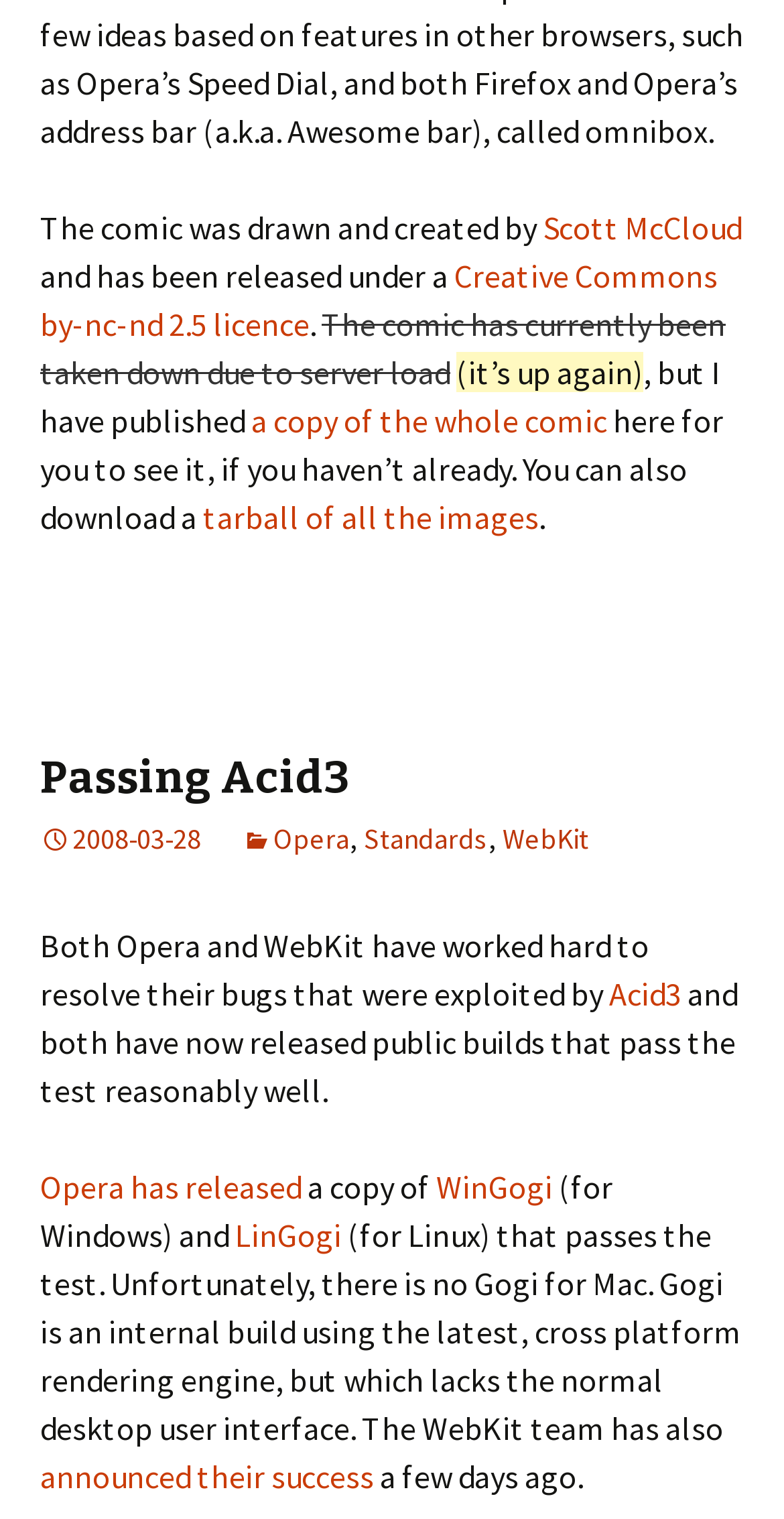Find the bounding box of the UI element described as: "Scott McCloud". The bounding box coordinates should be given as four float values between 0 and 1, i.e., [left, top, right, bottom].

[0.692, 0.137, 0.946, 0.163]